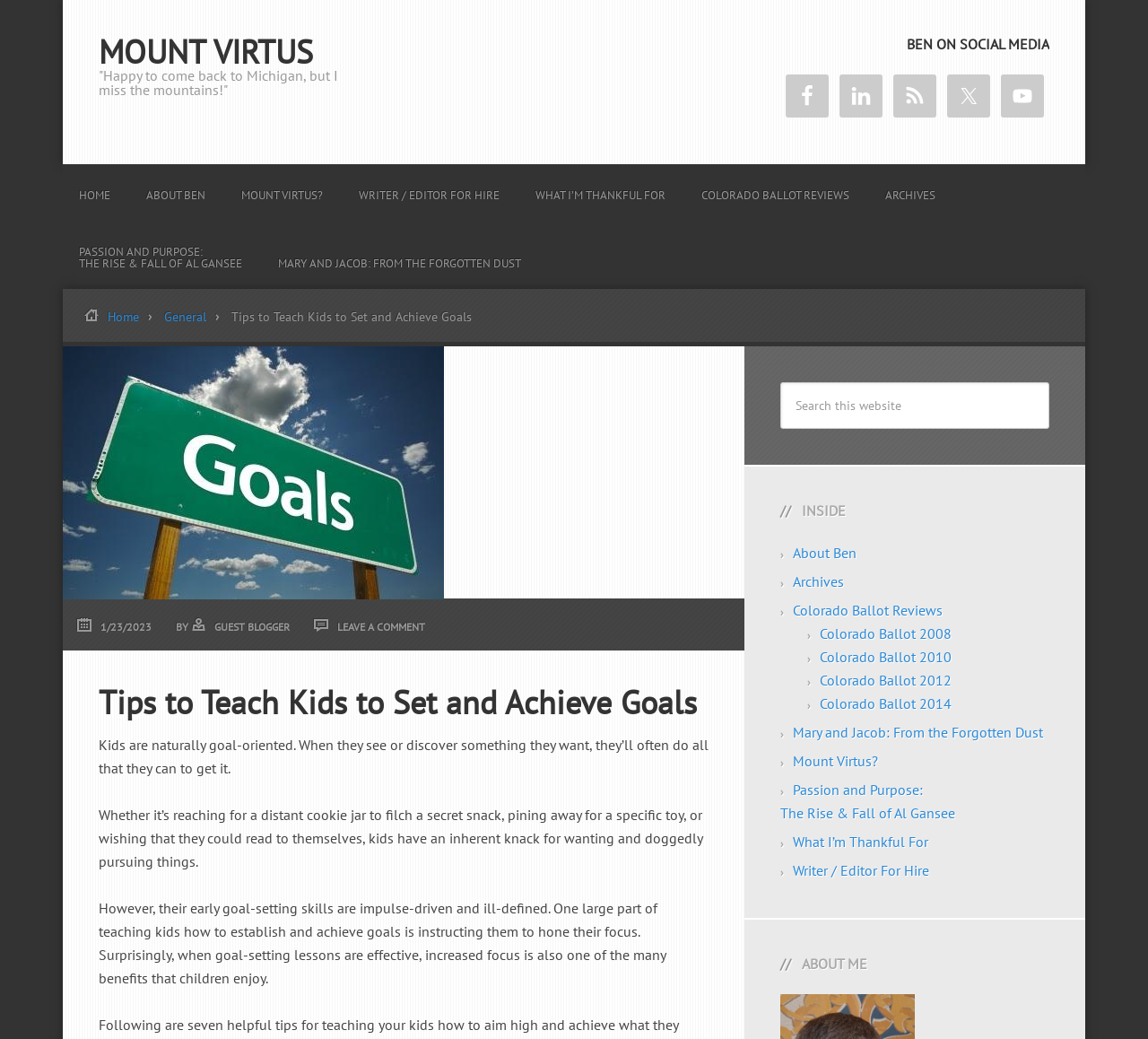Answer the question briefly using a single word or phrase: 
What social media platforms are available?

Facebook, LinkedIn, Twitter, YouTube, RSS